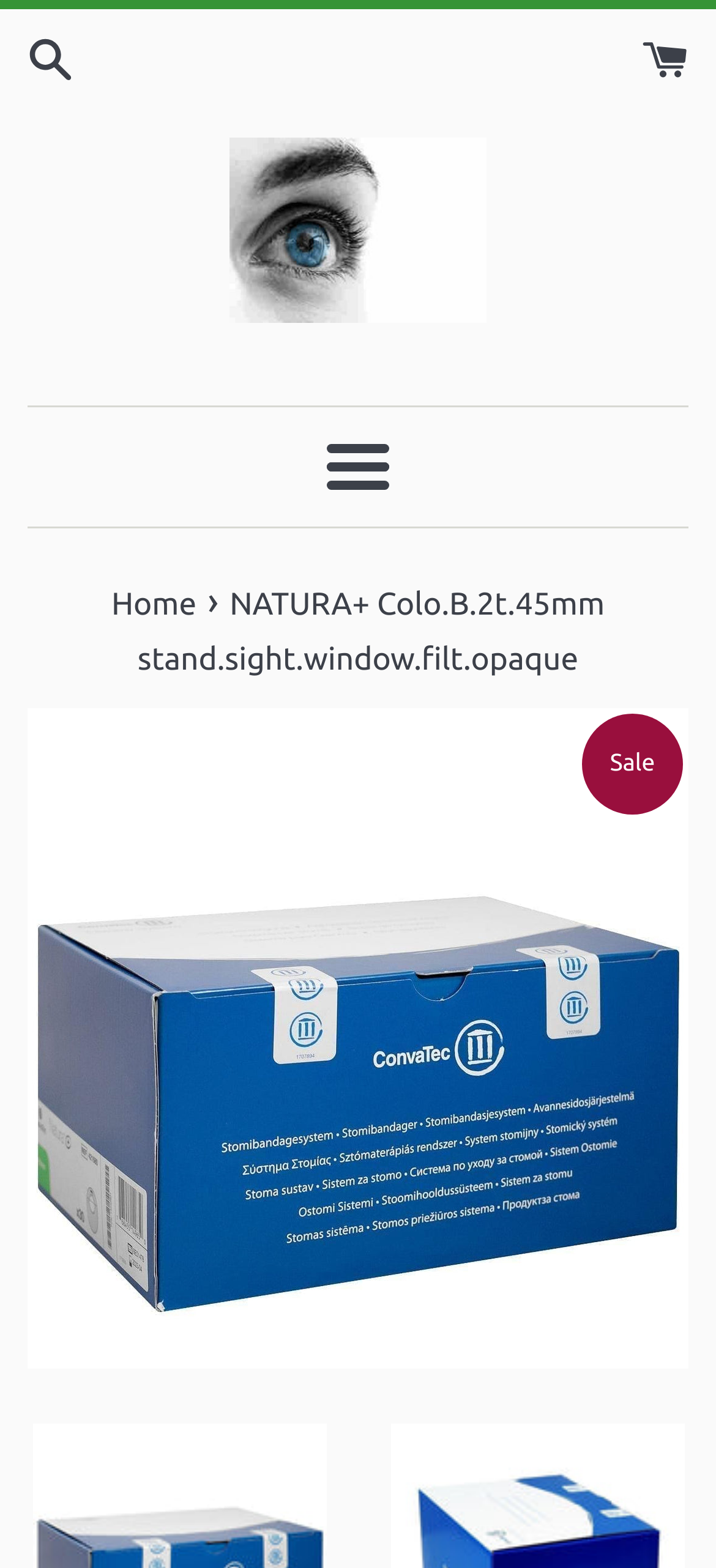Please answer the following question using a single word or phrase: 
How many horizontal separators are on the webpage?

2